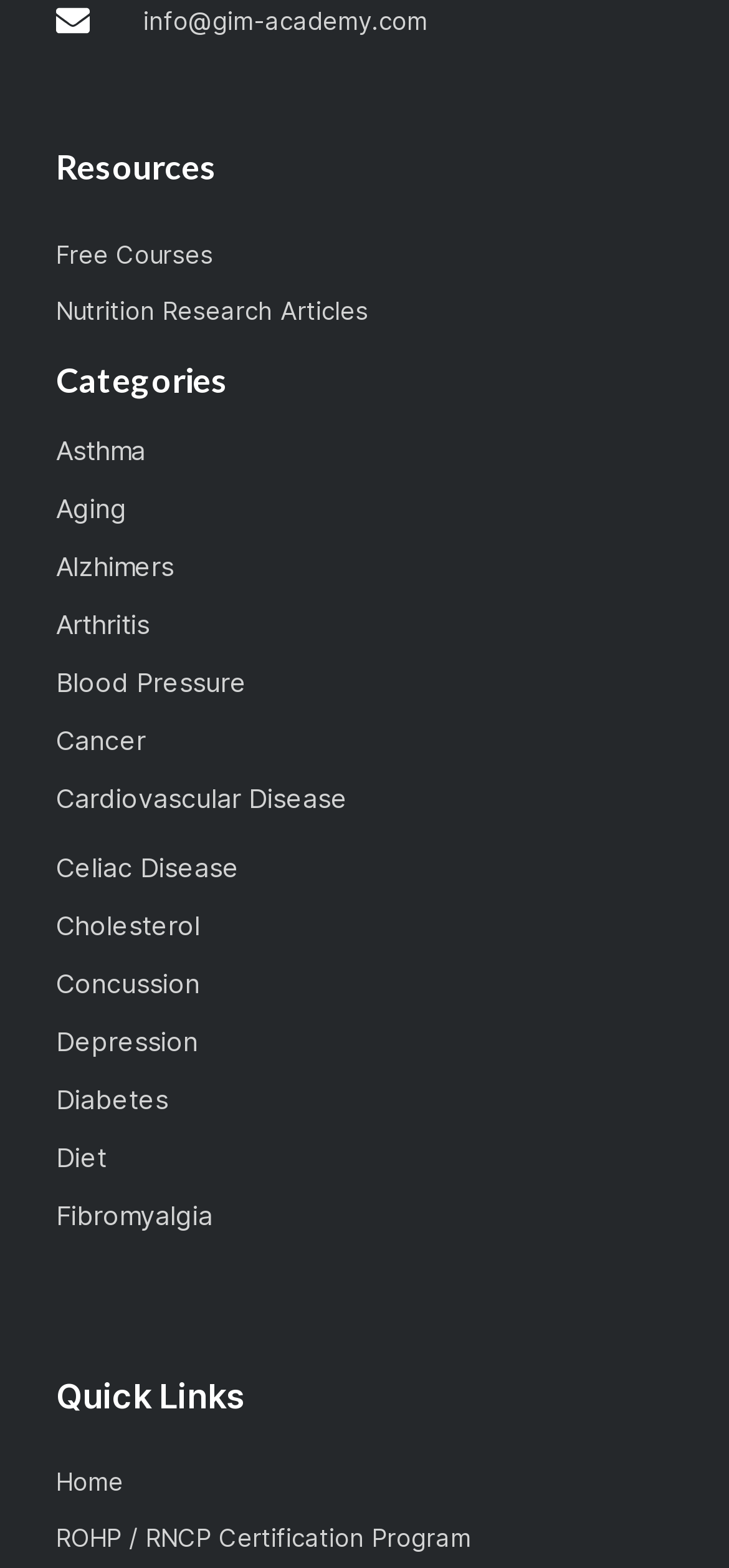Please locate the bounding box coordinates of the element that needs to be clicked to achieve the following instruction: "Go to home page". The coordinates should be four float numbers between 0 and 1, i.e., [left, top, right, bottom].

[0.077, 0.935, 0.923, 0.954]